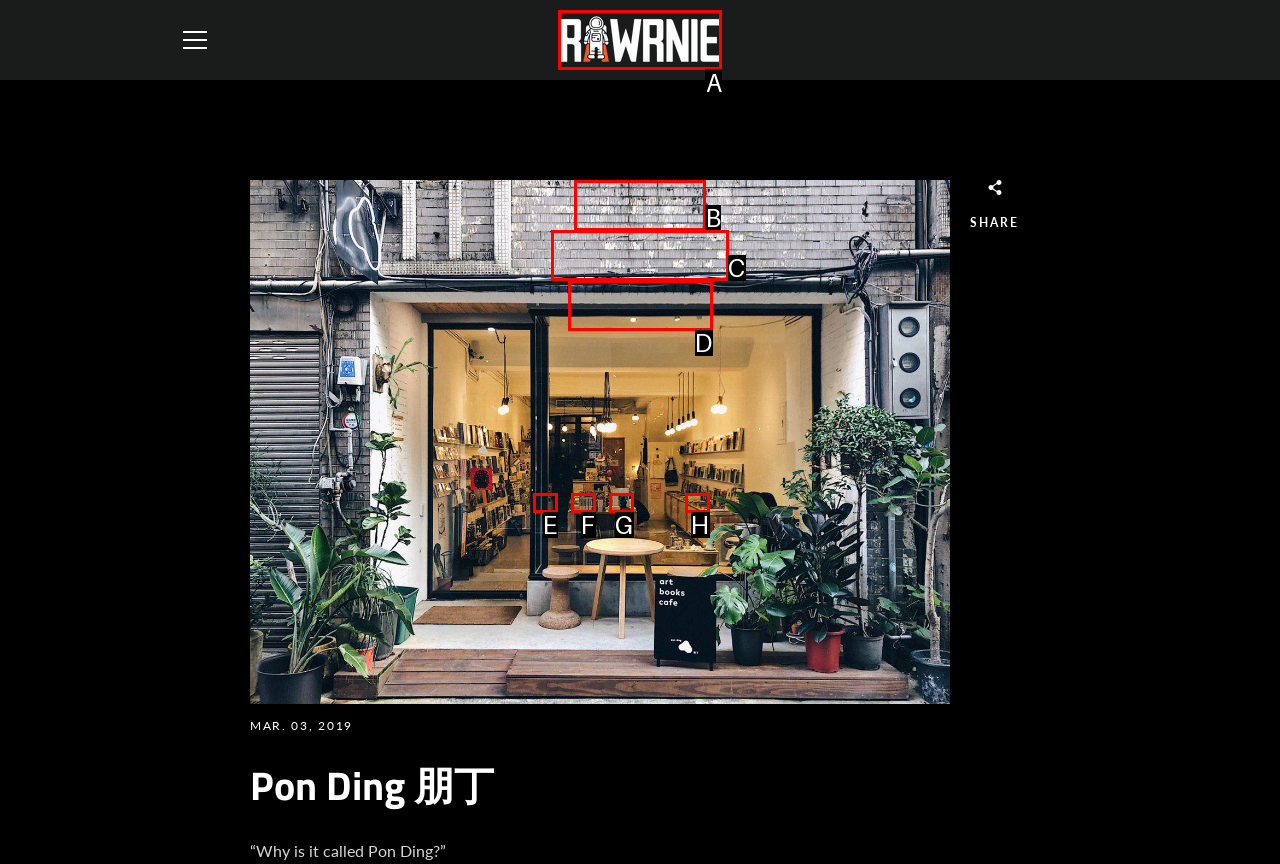Which letter corresponds to the correct option to complete the task: go to RAWRNIE?
Answer with the letter of the chosen UI element.

A